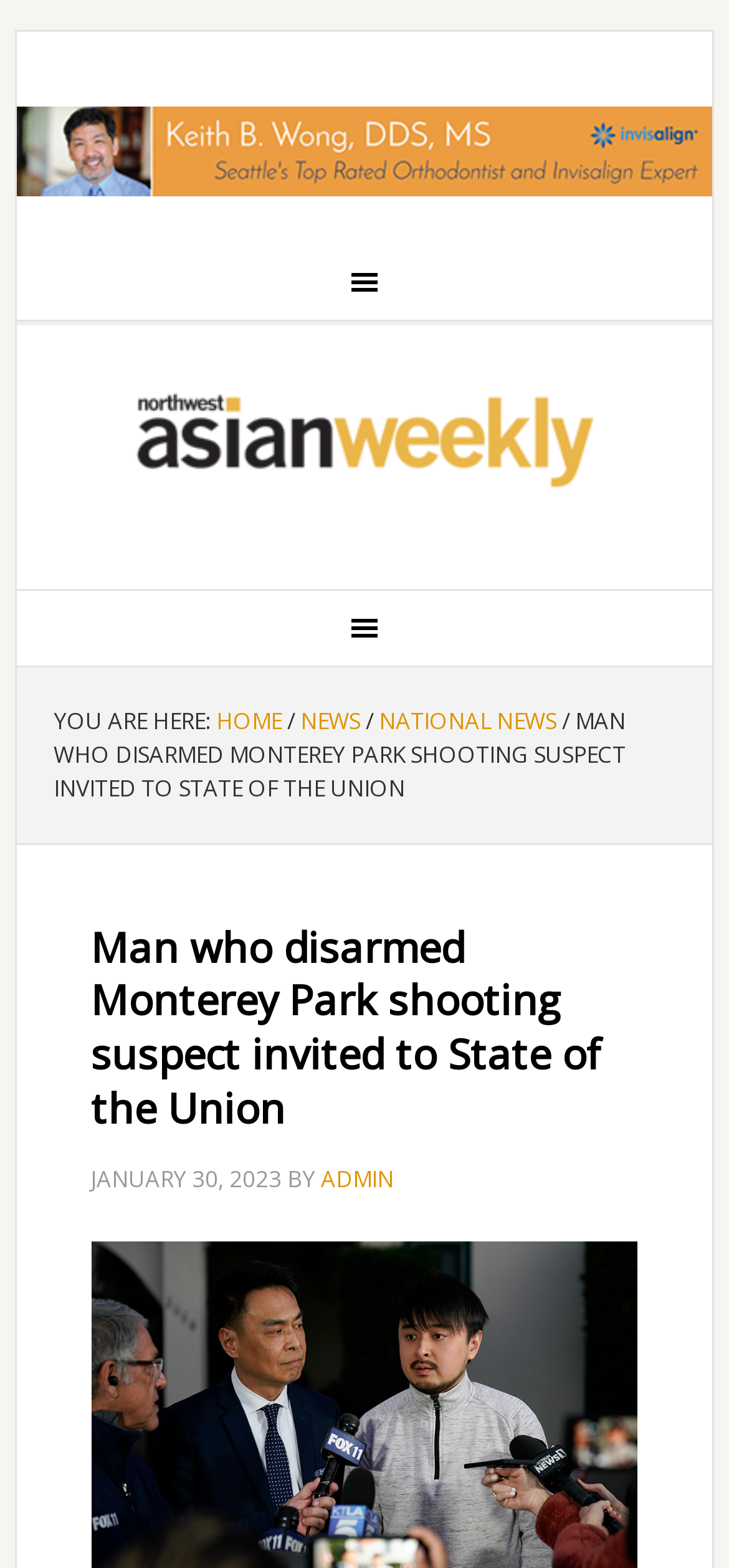Determine the webpage's heading and output its text content.

Man who disarmed Monterey Park shooting suspect invited to State of the Union